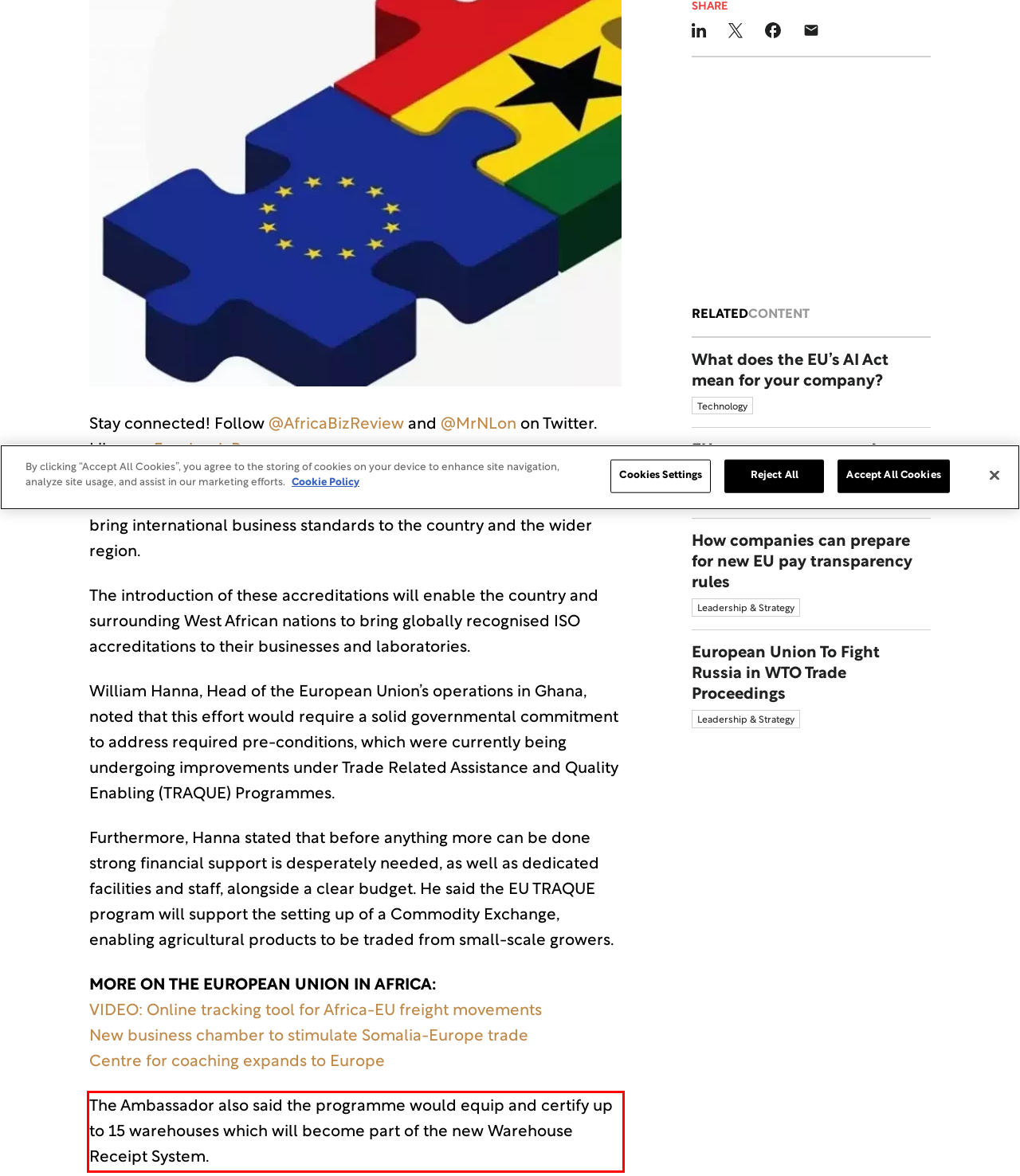You are presented with a webpage screenshot featuring a red bounding box. Perform OCR on the text inside the red bounding box and extract the content.

The Ambassador also said the programme would equip and certify up to 15 warehouses which will become part of the new Warehouse Receipt System.